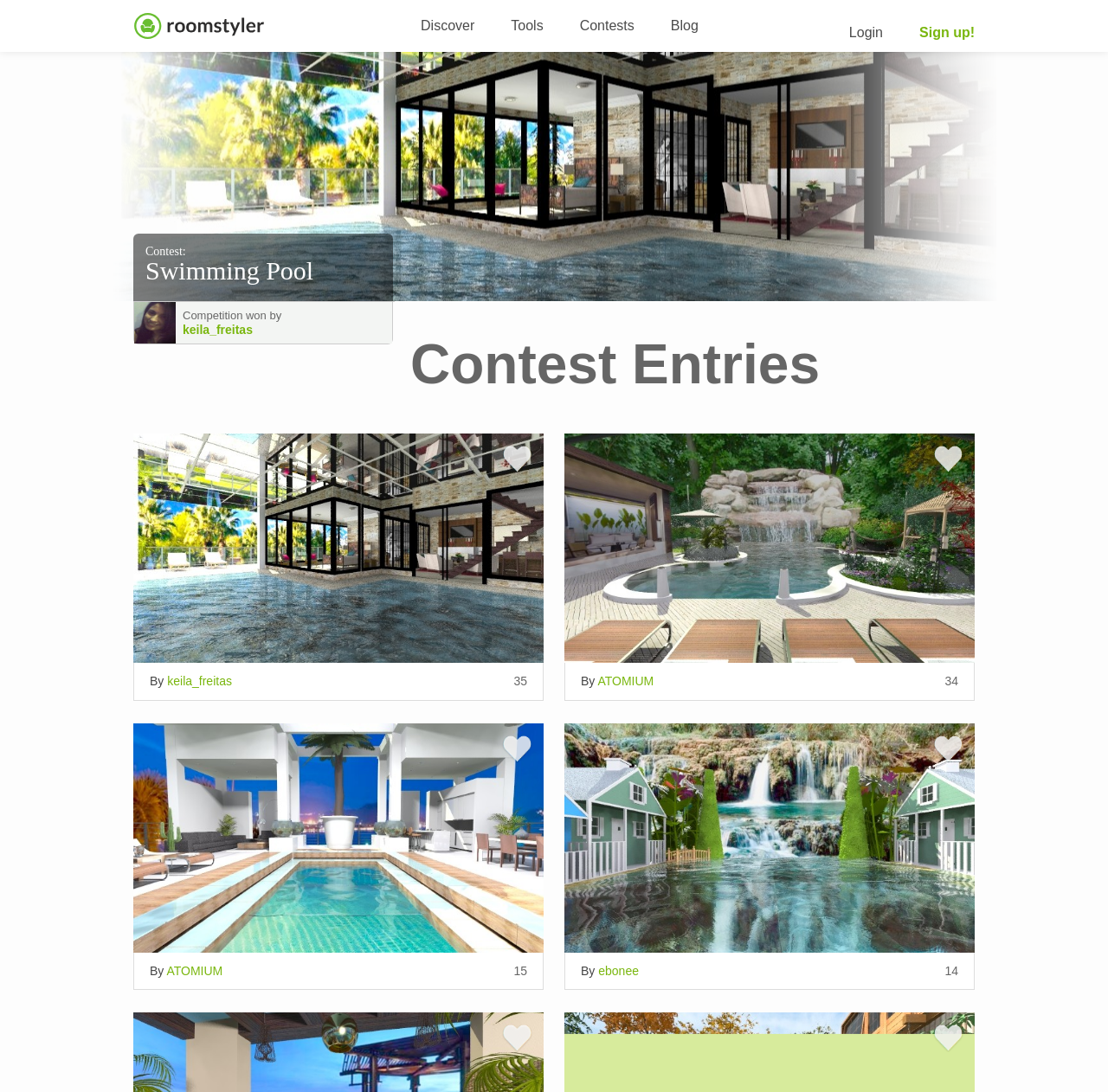Answer the question using only one word or a concise phrase: What is the ranking of the contestant 'ATOMIUM'?

2